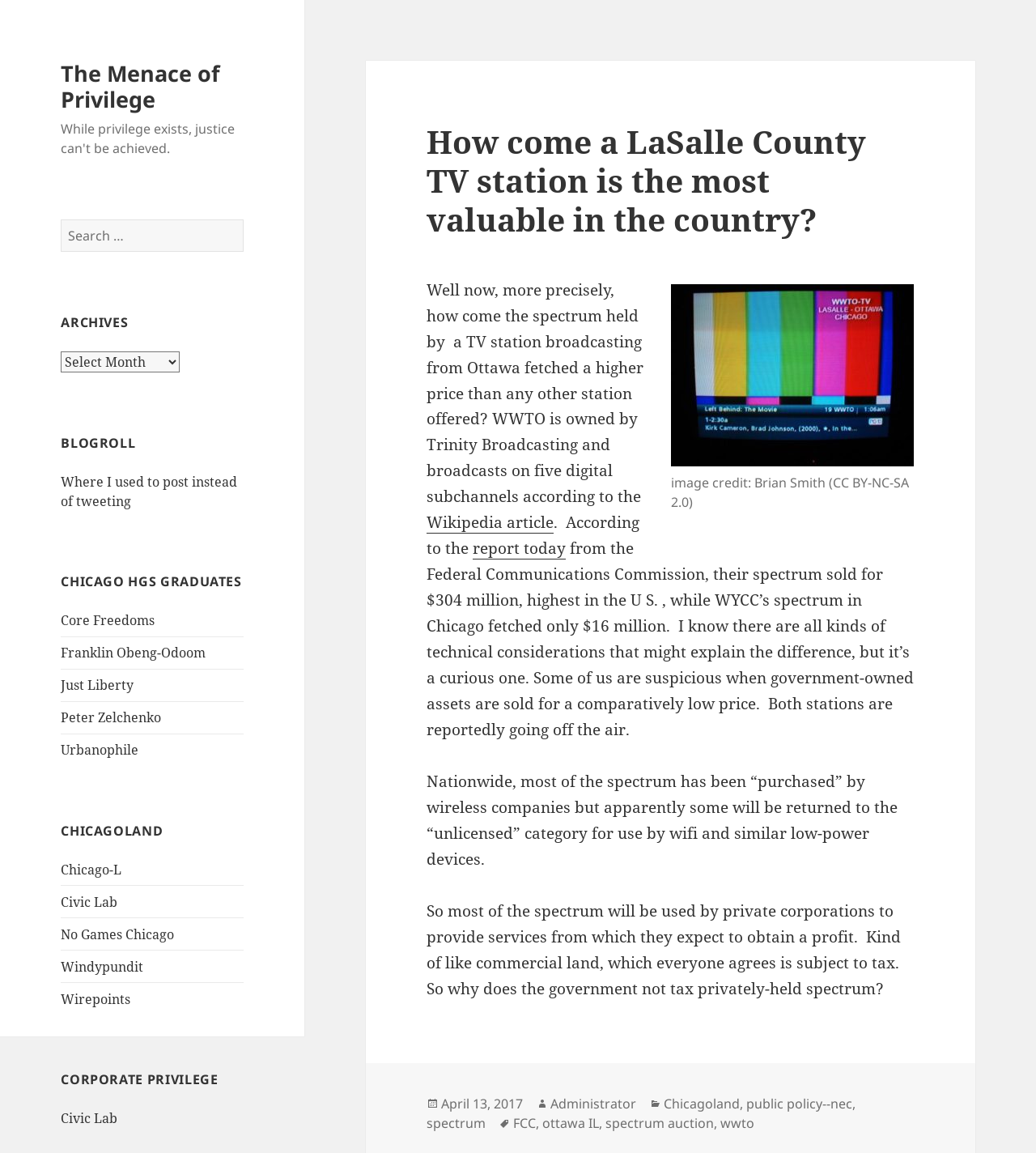Please identify the coordinates of the bounding box for the clickable region that will accomplish this instruction: "Read the article about LaSalle County TV station".

[0.412, 0.106, 0.882, 0.207]